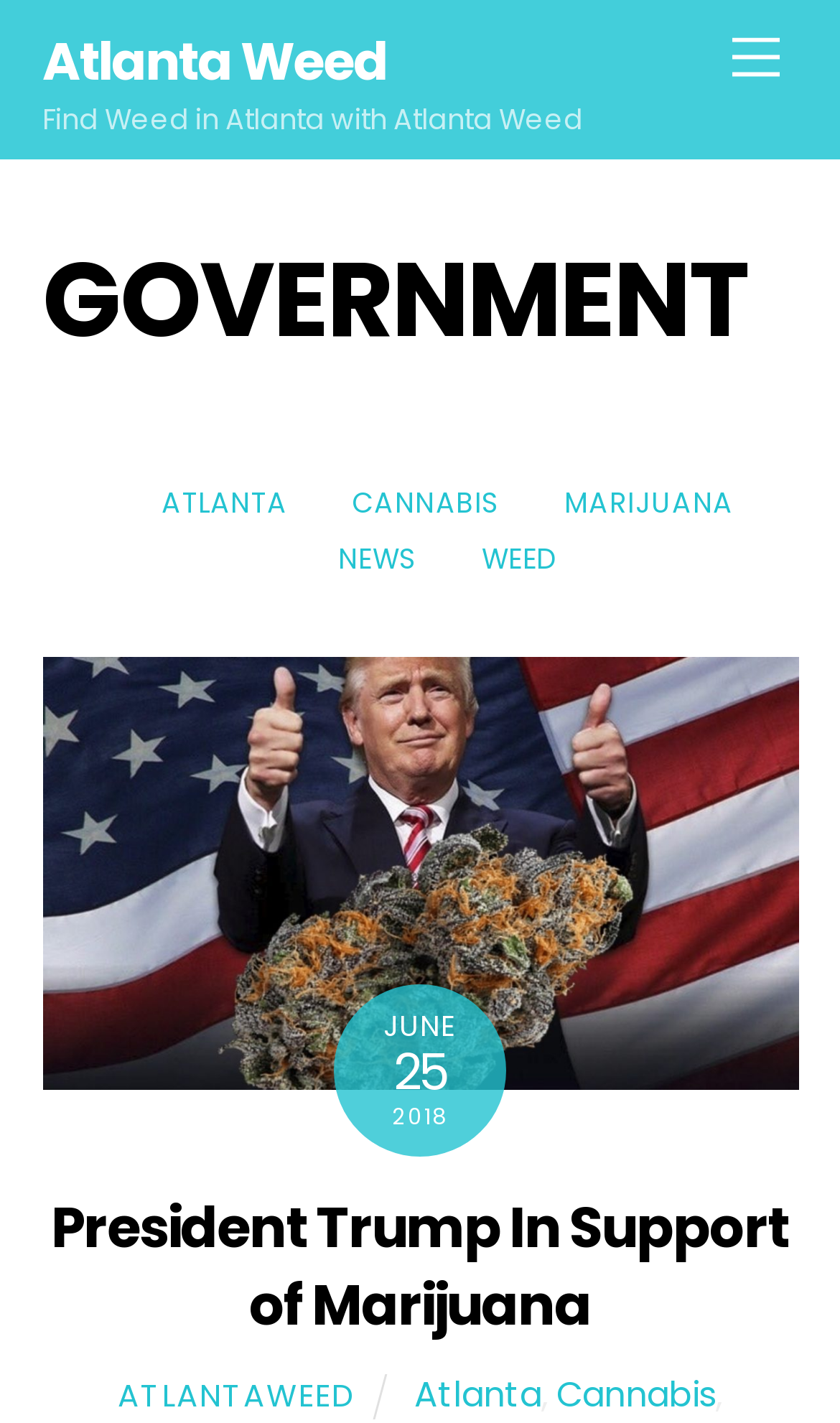What is the figure below the heading 'GOVERNMENT'?
From the image, provide a succinct answer in one word or a short phrase.

An image